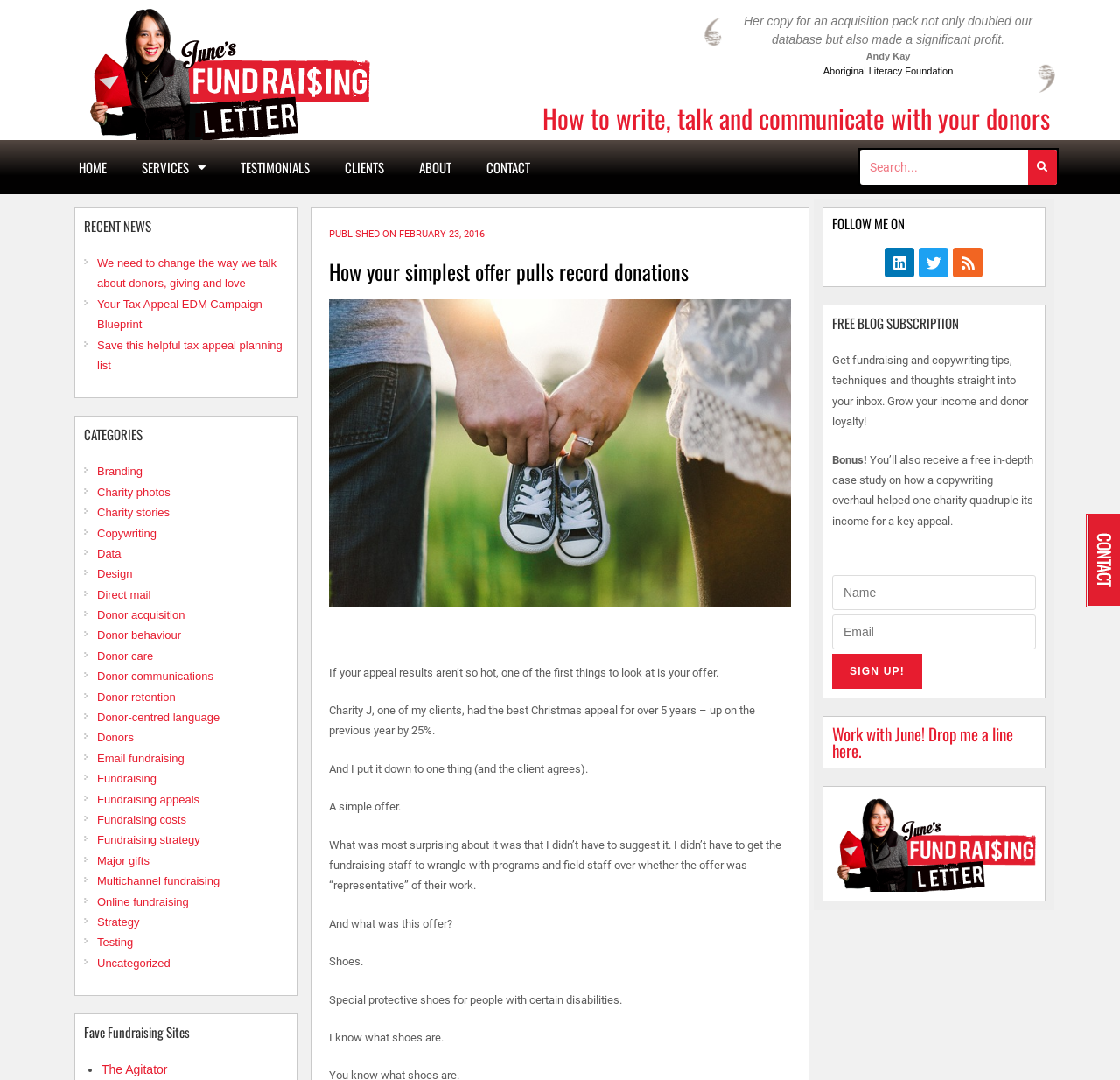Respond to the following question using a concise word or phrase: 
Who is the author of the article?

Not specified